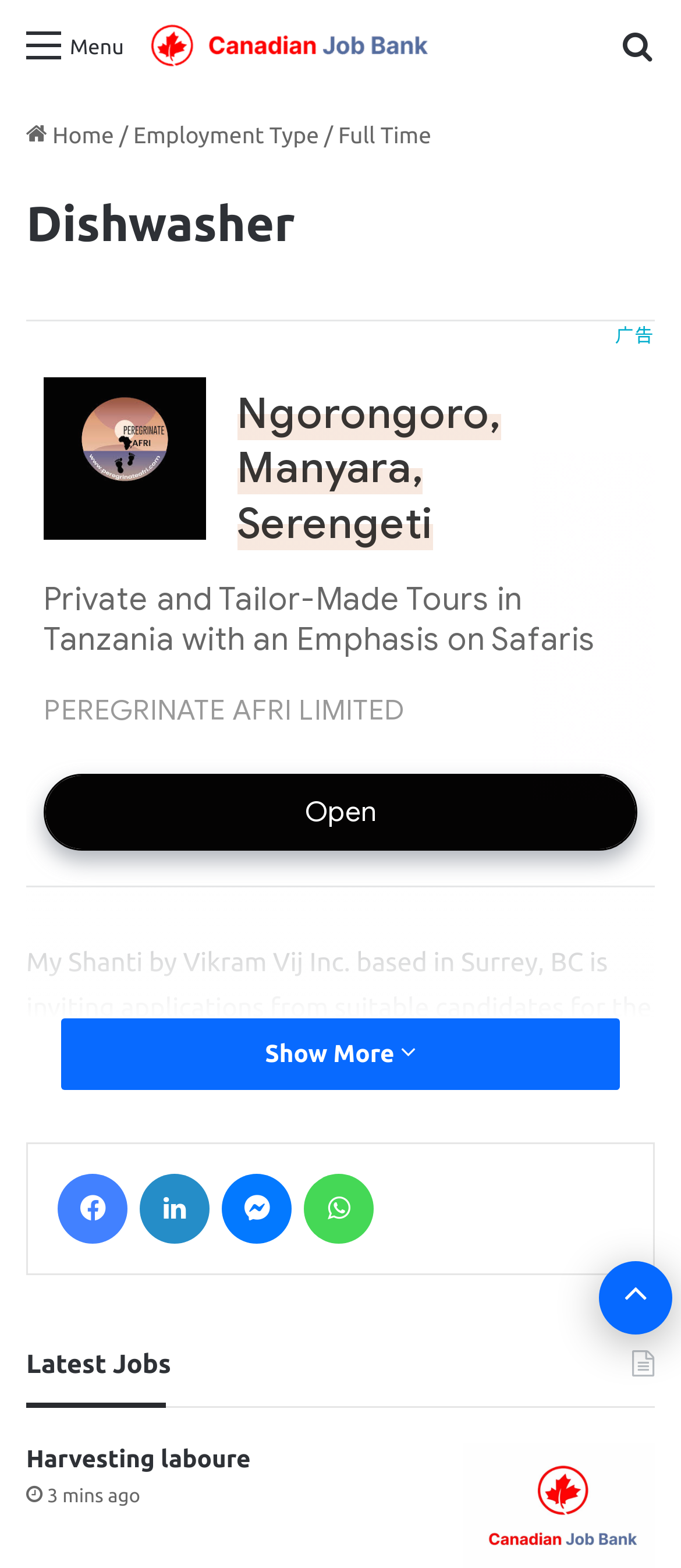Answer the following inquiry with a single word or phrase:
How many social media links are available on the webpage?

4